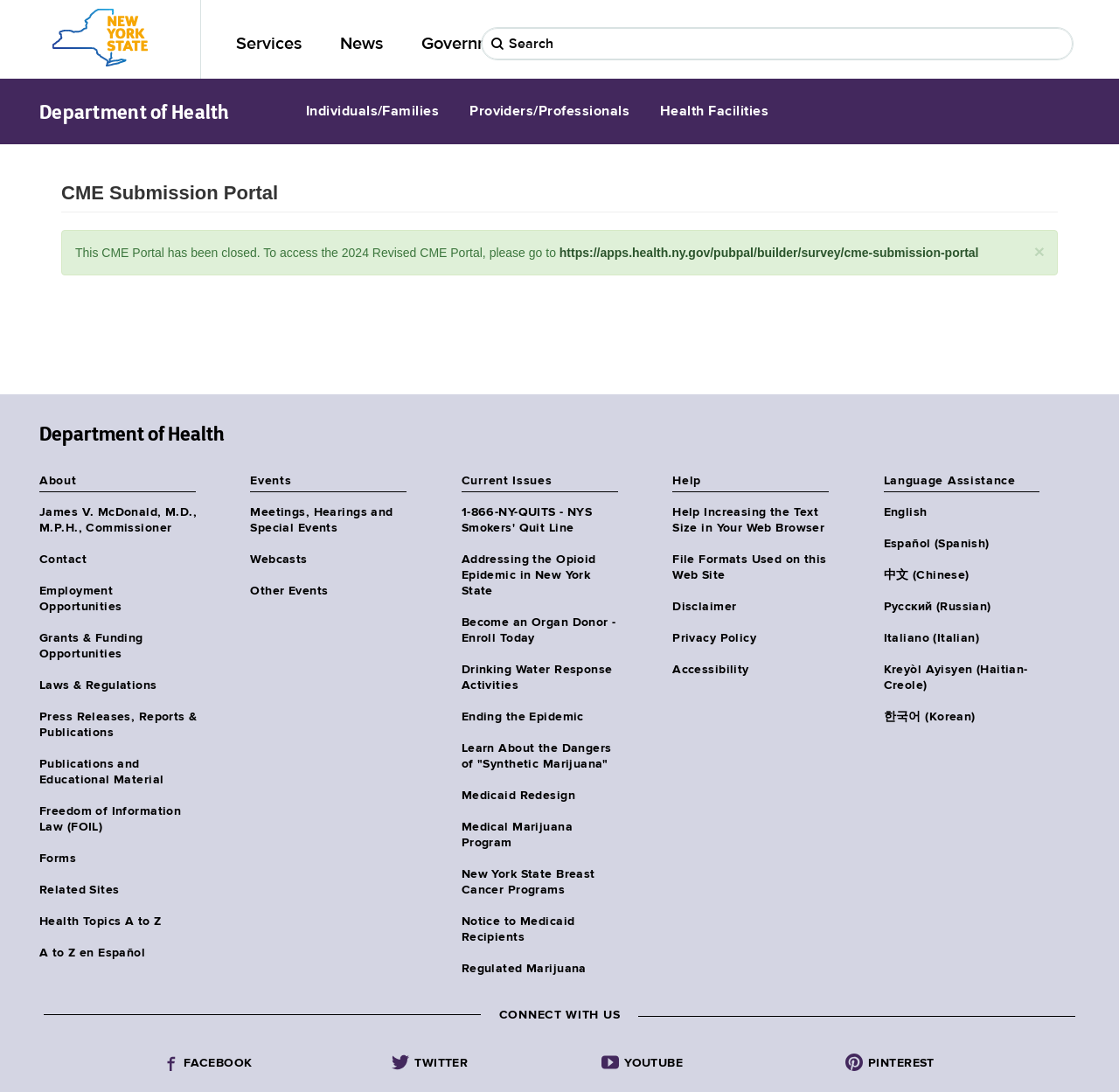Identify the bounding box coordinates for the UI element described as follows: Publications and Educational Material. Use the format (top-left x, top-left y, bottom-right x, bottom-right y) and ensure all values are floating point numbers between 0 and 1.

[0.035, 0.693, 0.178, 0.722]